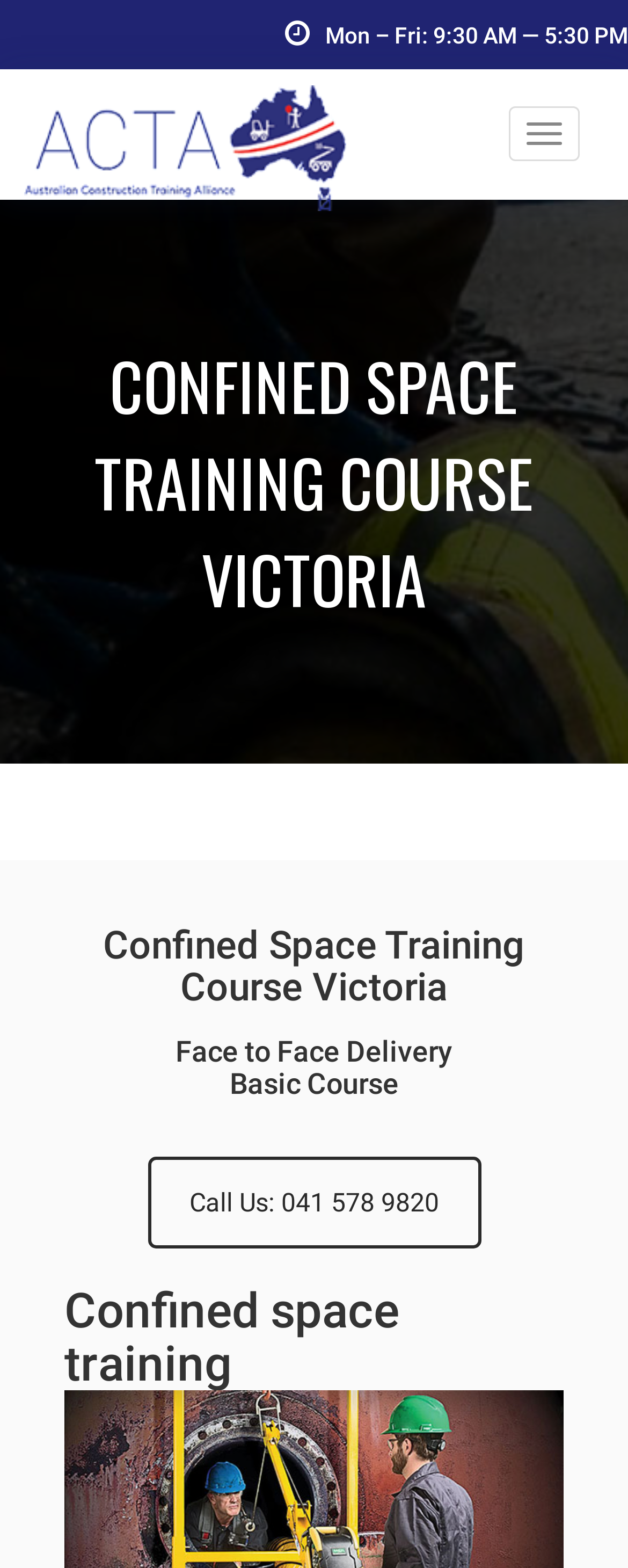Carefully examine the image and provide an in-depth answer to the question: What is the name of the organization?

I found the name of the organization by looking at the link element with the text 'Auscta' which is located at the top of the page.